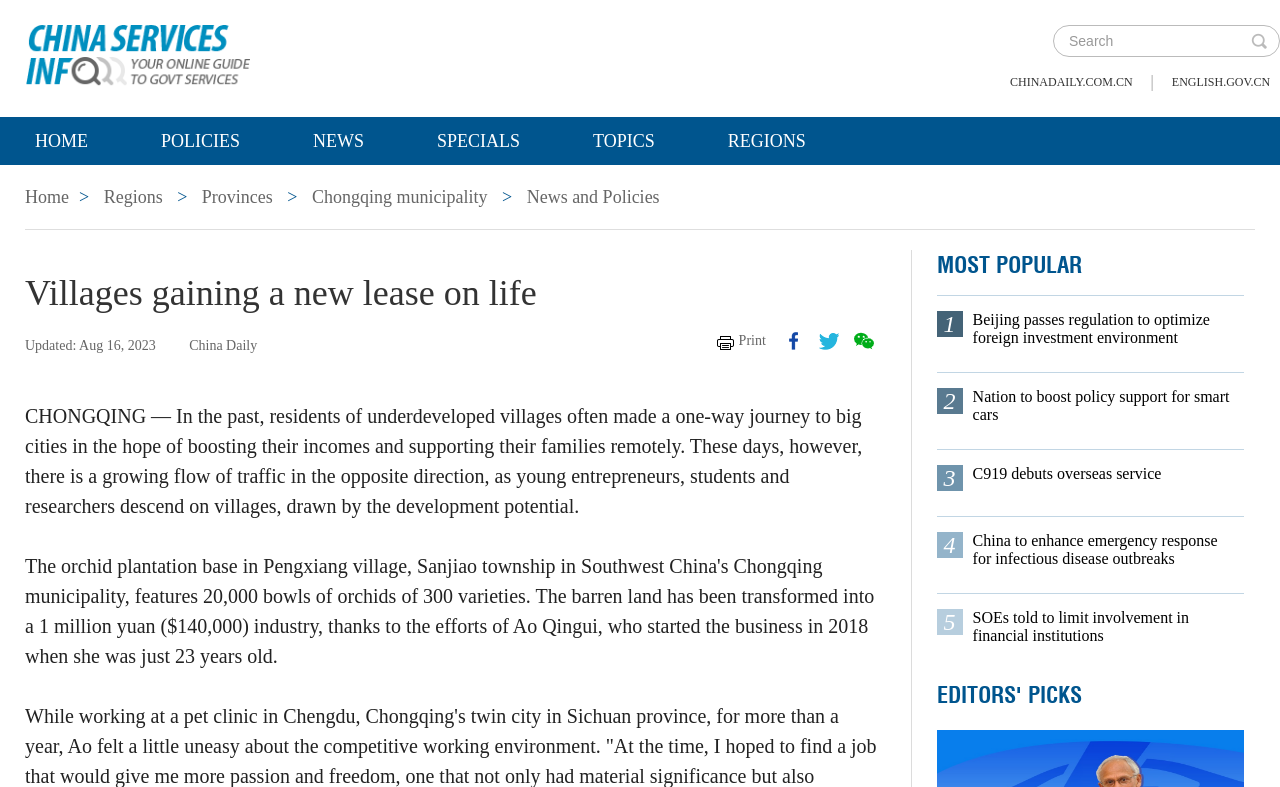Please identify the coordinates of the bounding box that should be clicked to fulfill this instruction: "Share on facebook".

[0.612, 0.421, 0.628, 0.446]